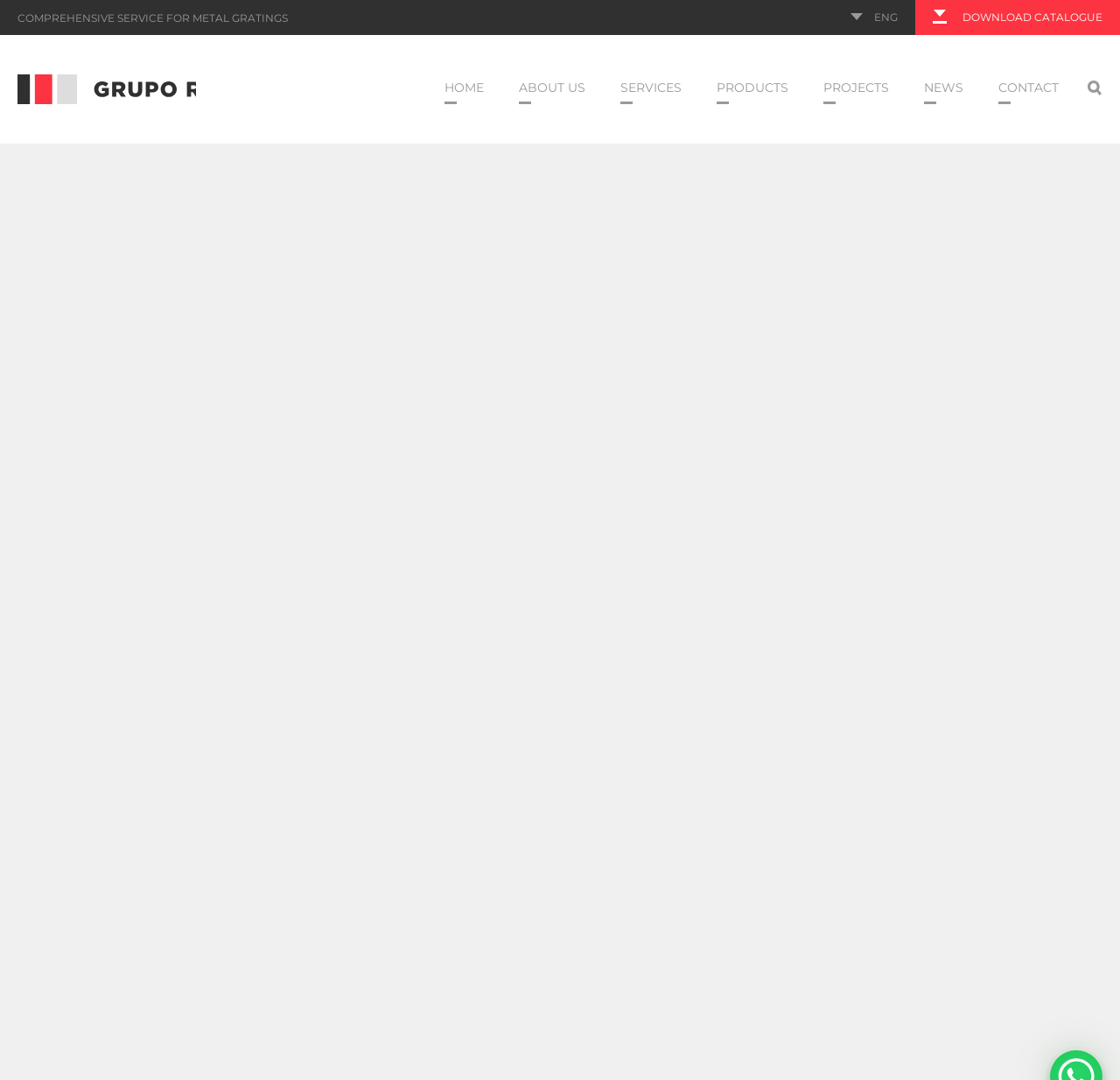Find the bounding box coordinates for the UI element whose description is: "[avatar]Toni Marín Trillo". The coordinates should be four float numbers between 0 and 1, in the format [left, top, right, bottom].

[0.386, 0.592, 0.538, 0.607]